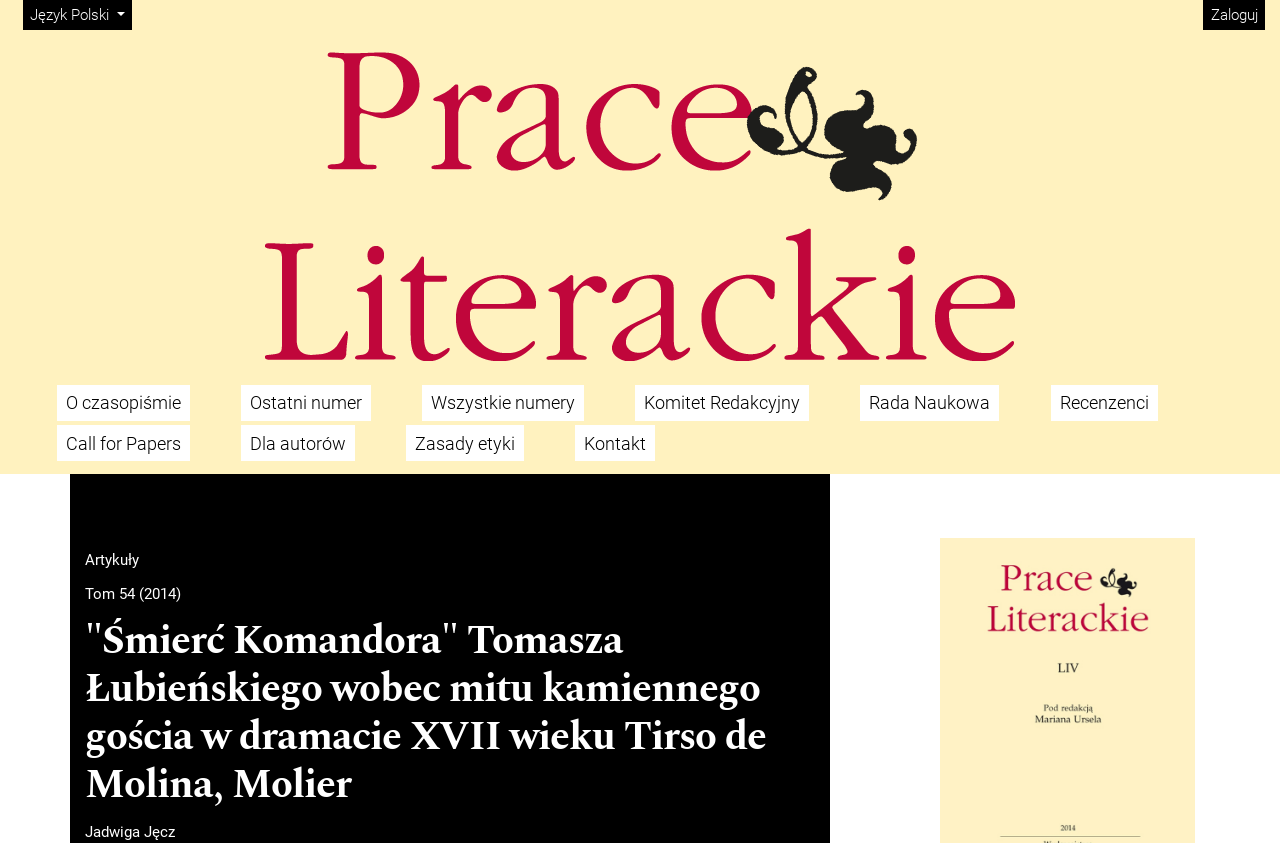Can you find the bounding box coordinates for the element that needs to be clicked to execute this instruction: "Change the language"? The coordinates should be given as four float numbers between 0 and 1, i.e., [left, top, right, bottom].

[0.023, 0.006, 0.259, 0.027]